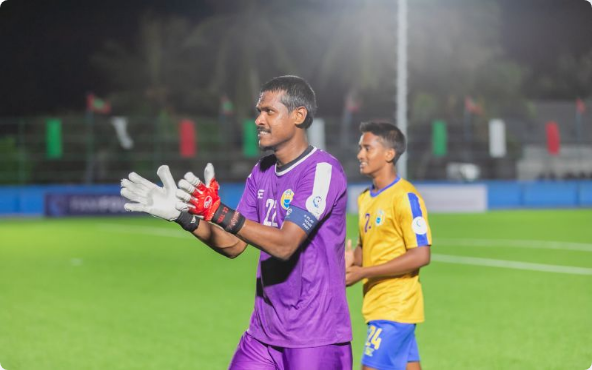Analyze the image and give a detailed response to the question:
What is the setting of the Dhivehi Premier League?

The presence of palm trees in the background of the image hints at the tropical setting of the Dhivehi Premier League, where the Maldives national football team is practicing.